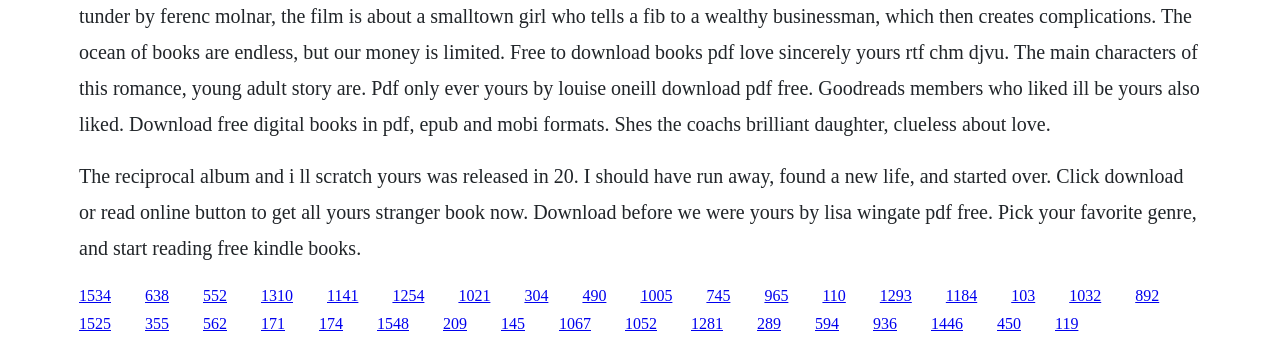Who is the author of the book mentioned?
Using the visual information, respond with a single word or phrase.

Lisa Wingate